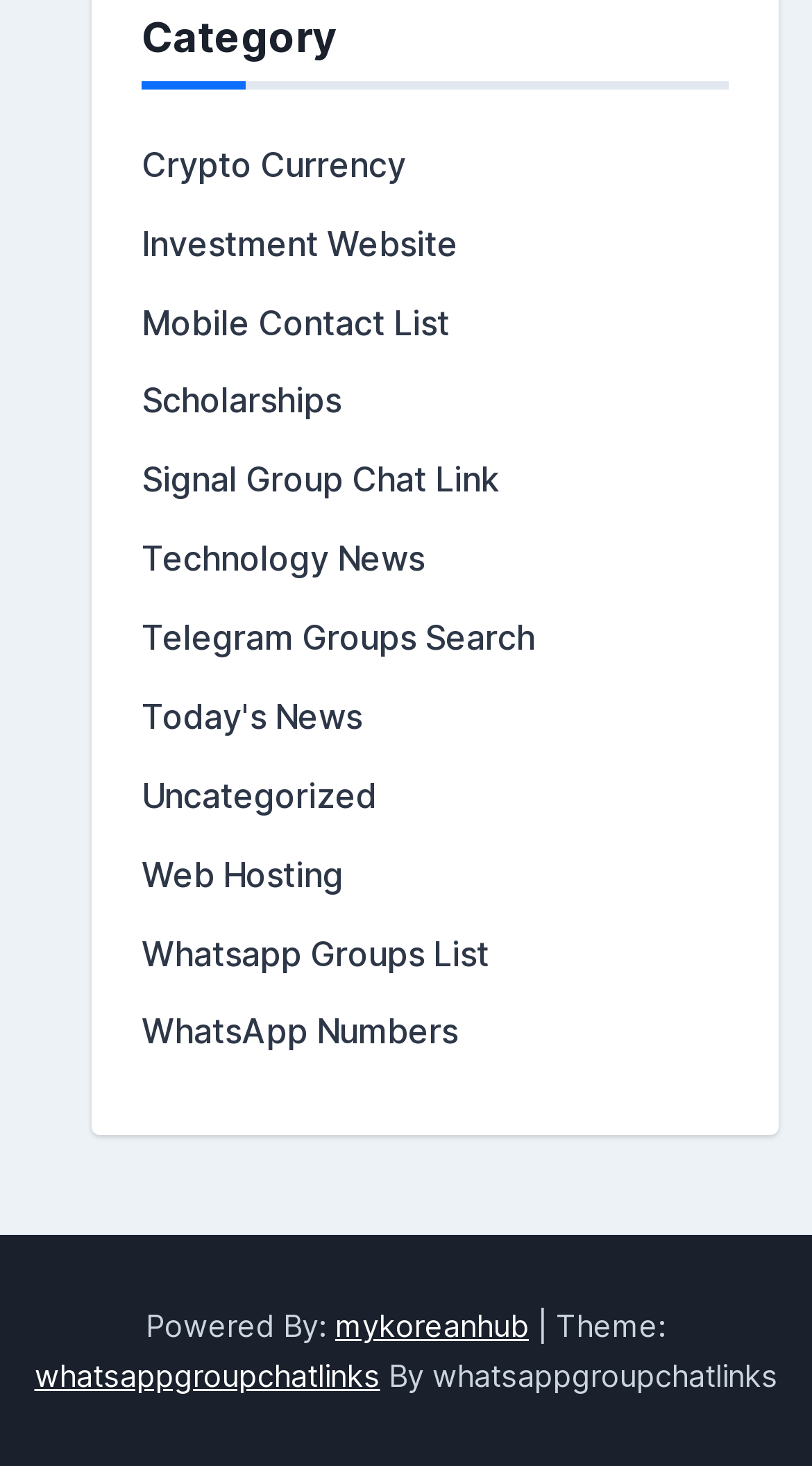What is the category of the webpage?
Please provide an in-depth and detailed response to the question.

The webpage has a heading 'Category' and several links below it, including 'Uncategorized', which suggests that the webpage is categorized under 'Uncategorized'.